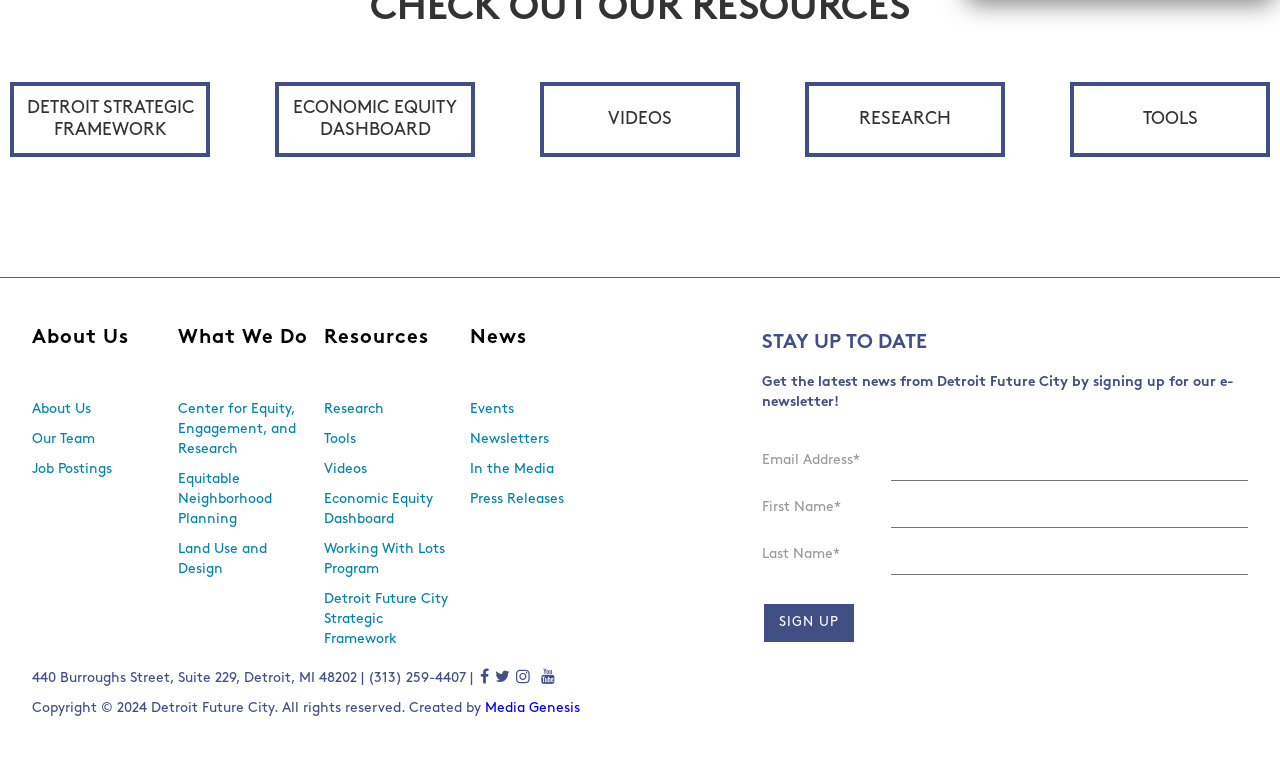Please analyze the image and give a detailed answer to the question:
How many social media links are at the bottom of the webpage?

I examined the links at the bottom of the webpage and found four social media links, which are represented by icons. They are likely links to the organization's social media profiles.